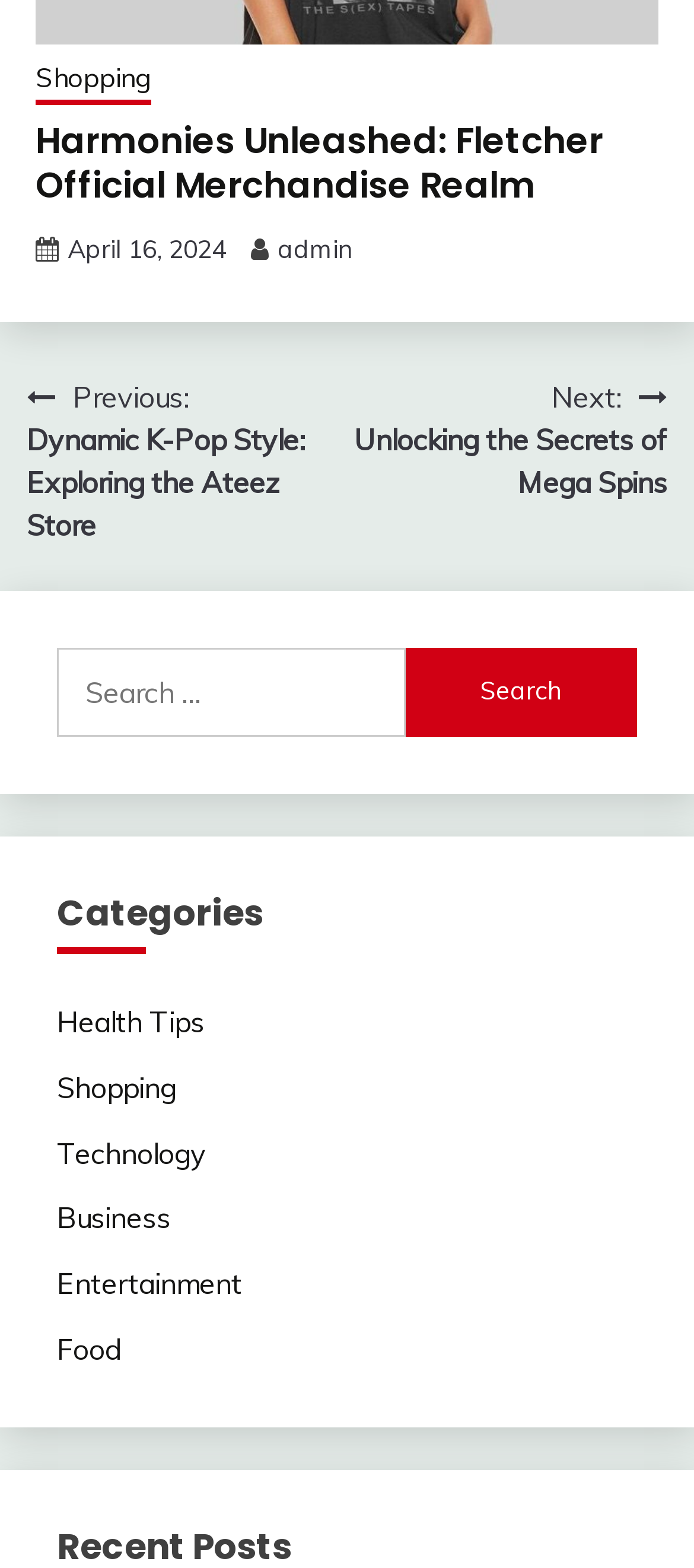Please specify the coordinates of the bounding box for the element that should be clicked to carry out this instruction: "View previous post". The coordinates must be four float numbers between 0 and 1, formatted as [left, top, right, bottom].

[0.038, 0.239, 0.5, 0.348]